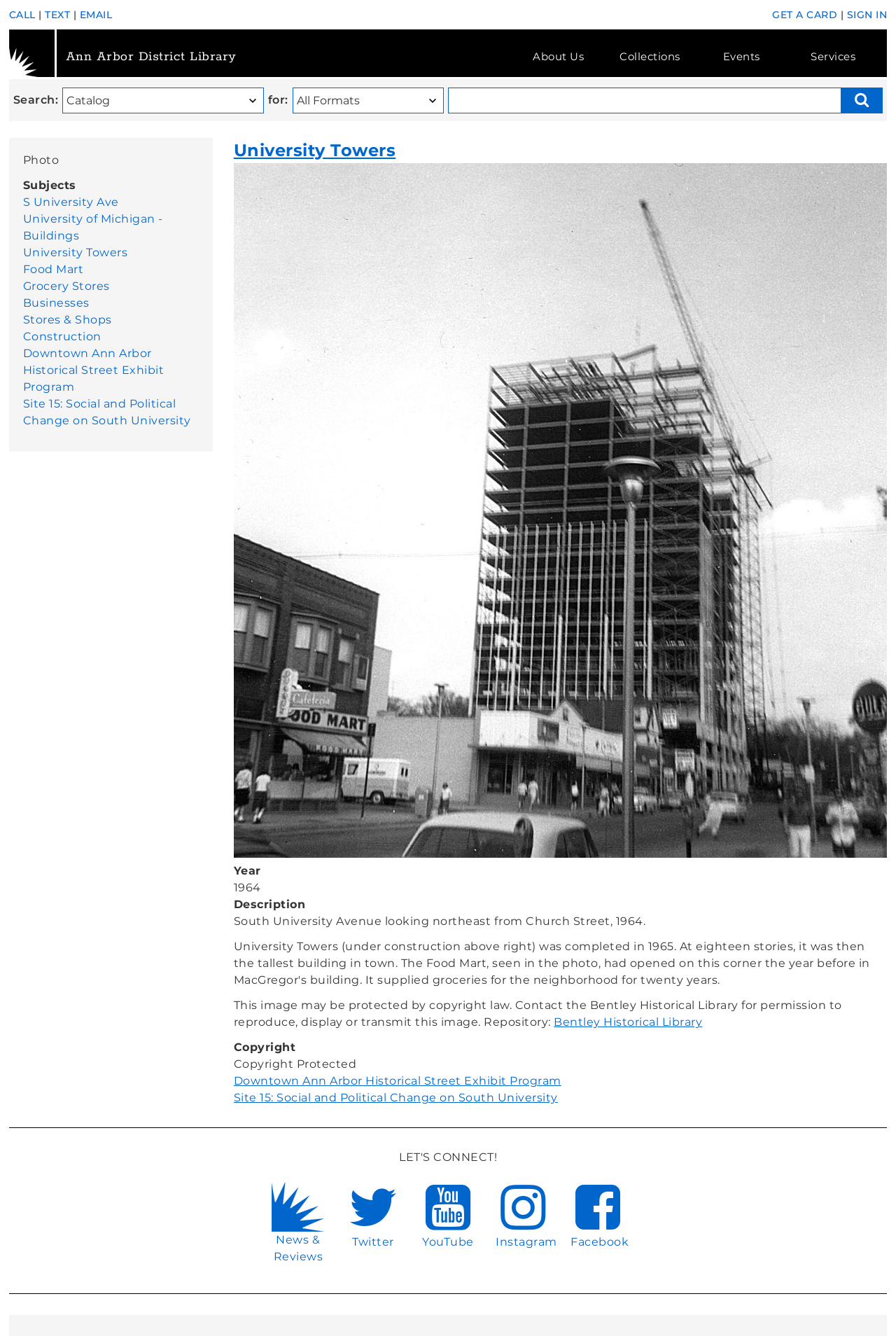Find the bounding box coordinates for the area that should be clicked to accomplish the instruction: "Search for something".

[0.07, 0.066, 0.294, 0.085]